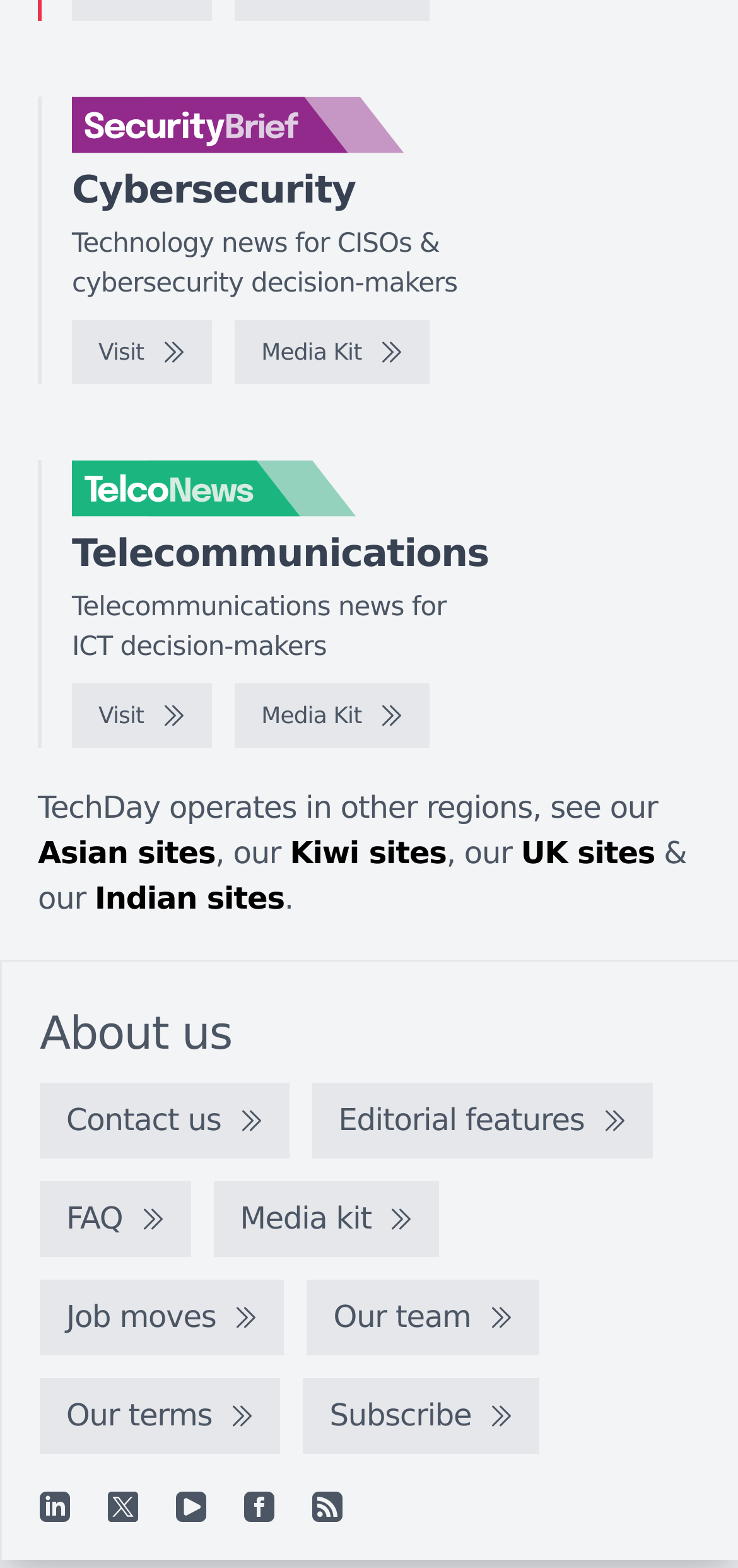Determine the bounding box coordinates of the UI element that matches the following description: "UK sites". The coordinates should be four float numbers between 0 and 1 in the format [left, top, right, bottom].

[0.706, 0.533, 0.887, 0.556]